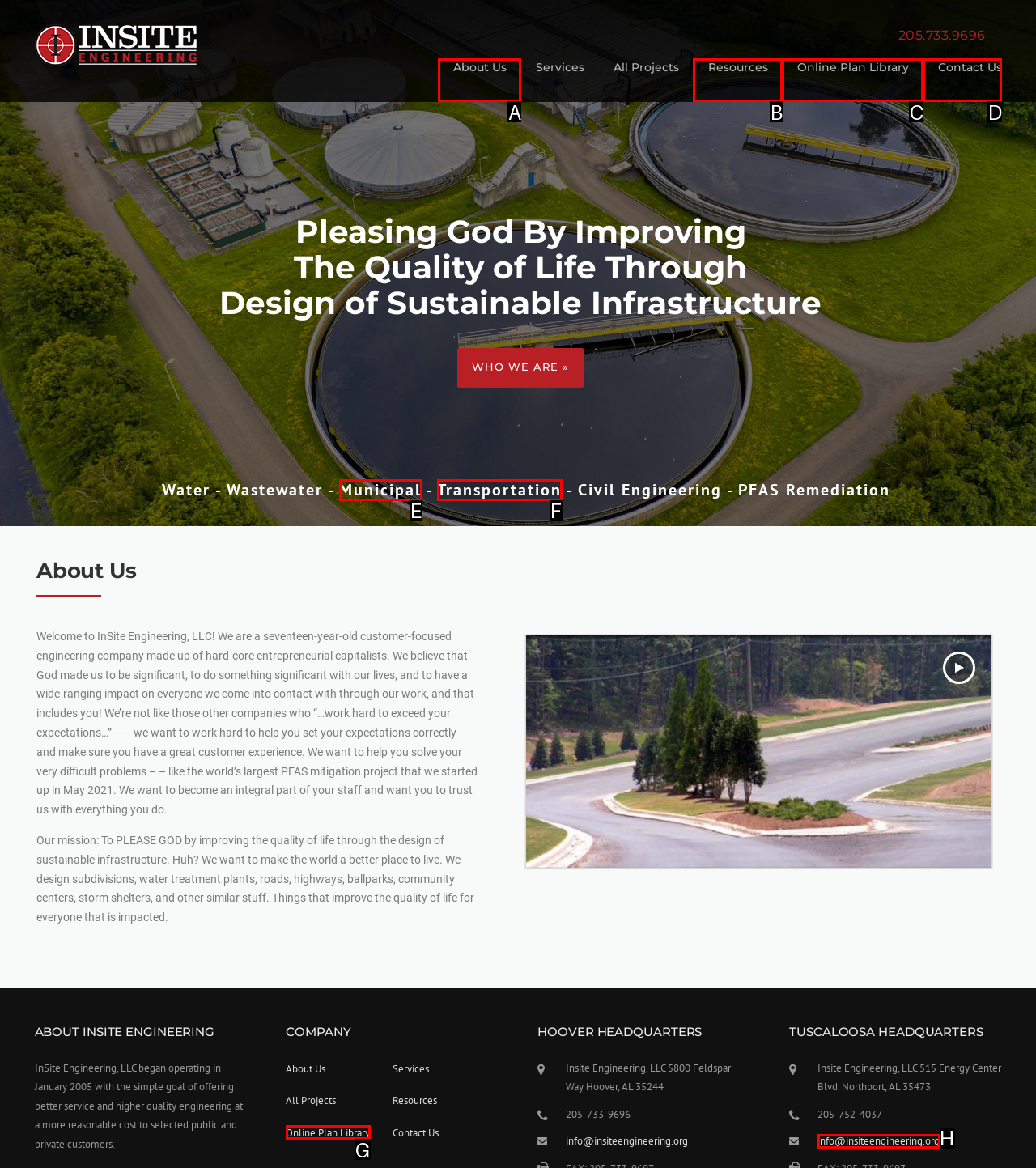Select the appropriate option that fits: Transportation
Reply with the letter of the correct choice.

F